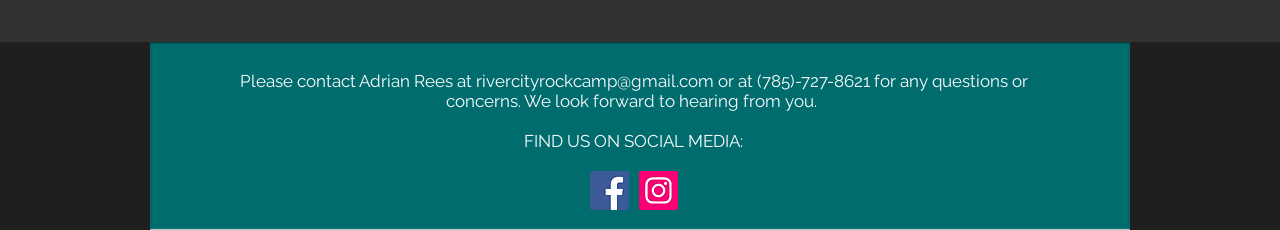Answer with a single word or phrase: 
What is the name of the person to contact for questions or concerns?

Adrian Rees